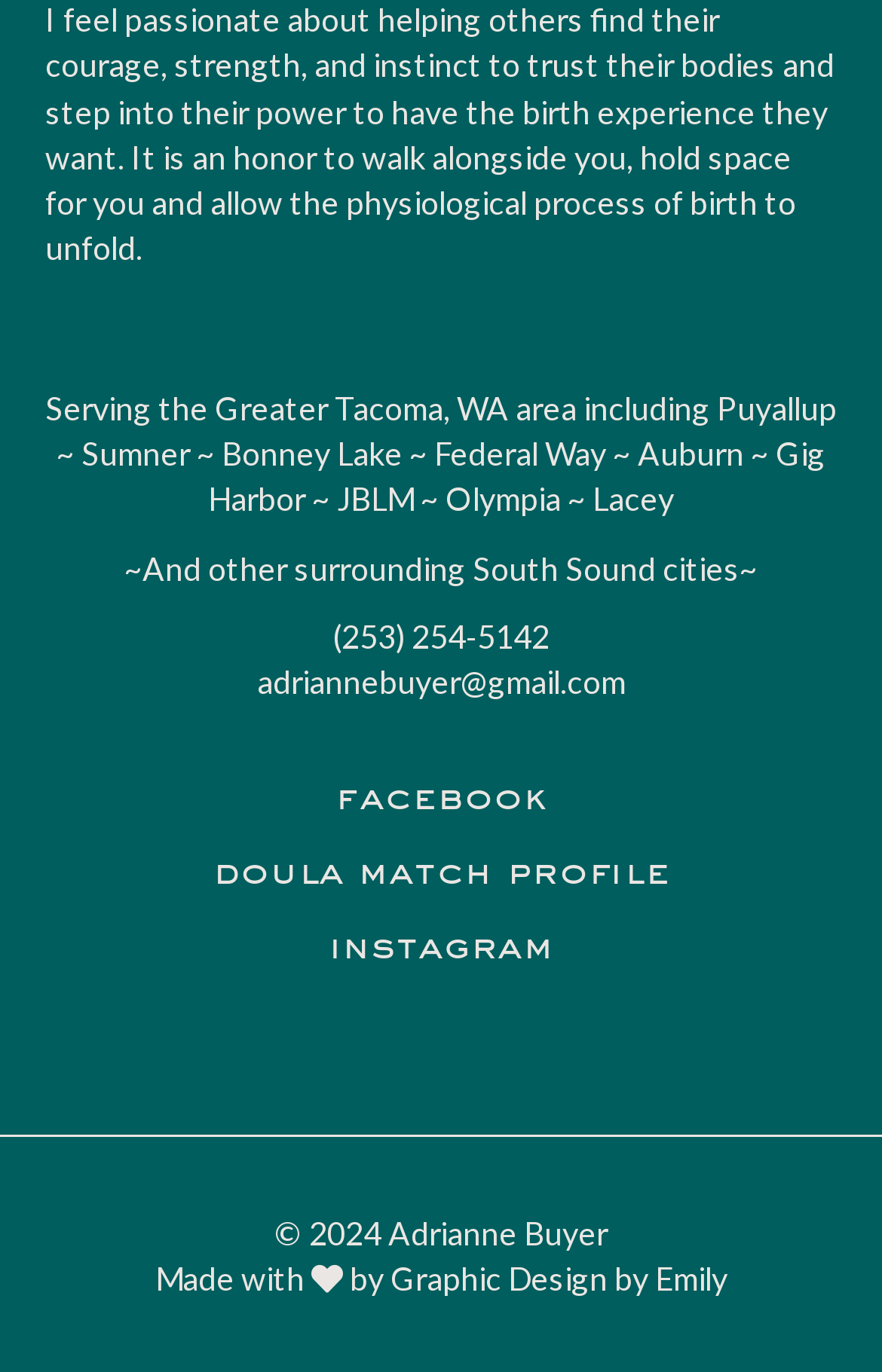Who designed the webpage?
Provide a one-word or short-phrase answer based on the image.

Graphic Design by Emily